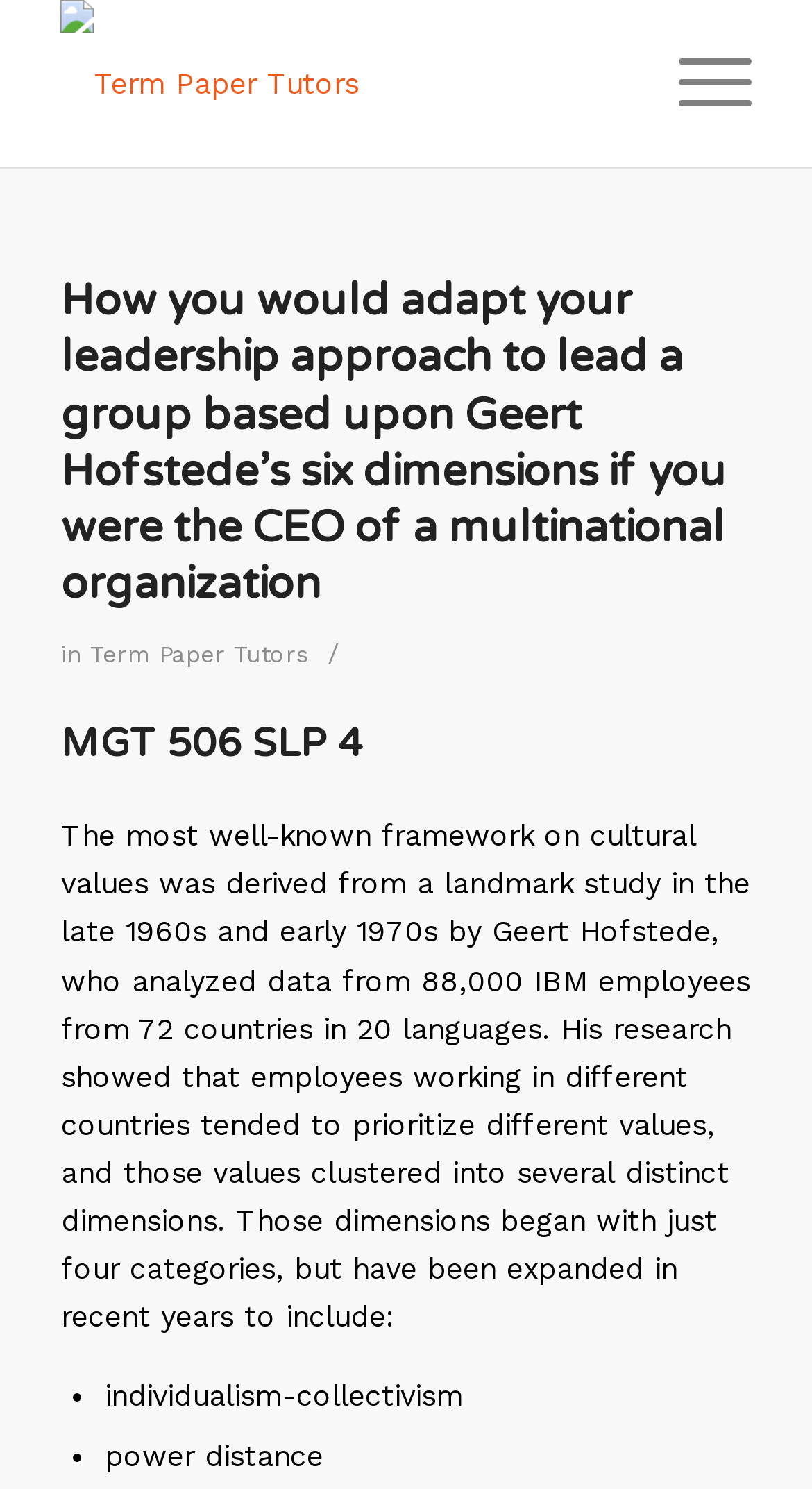Determine the main headline of the webpage and provide its text.

How you would adapt your leadership approach to lead a group based upon Geert Hofstede’s six dimensions if you were the CEO of a multinational organization